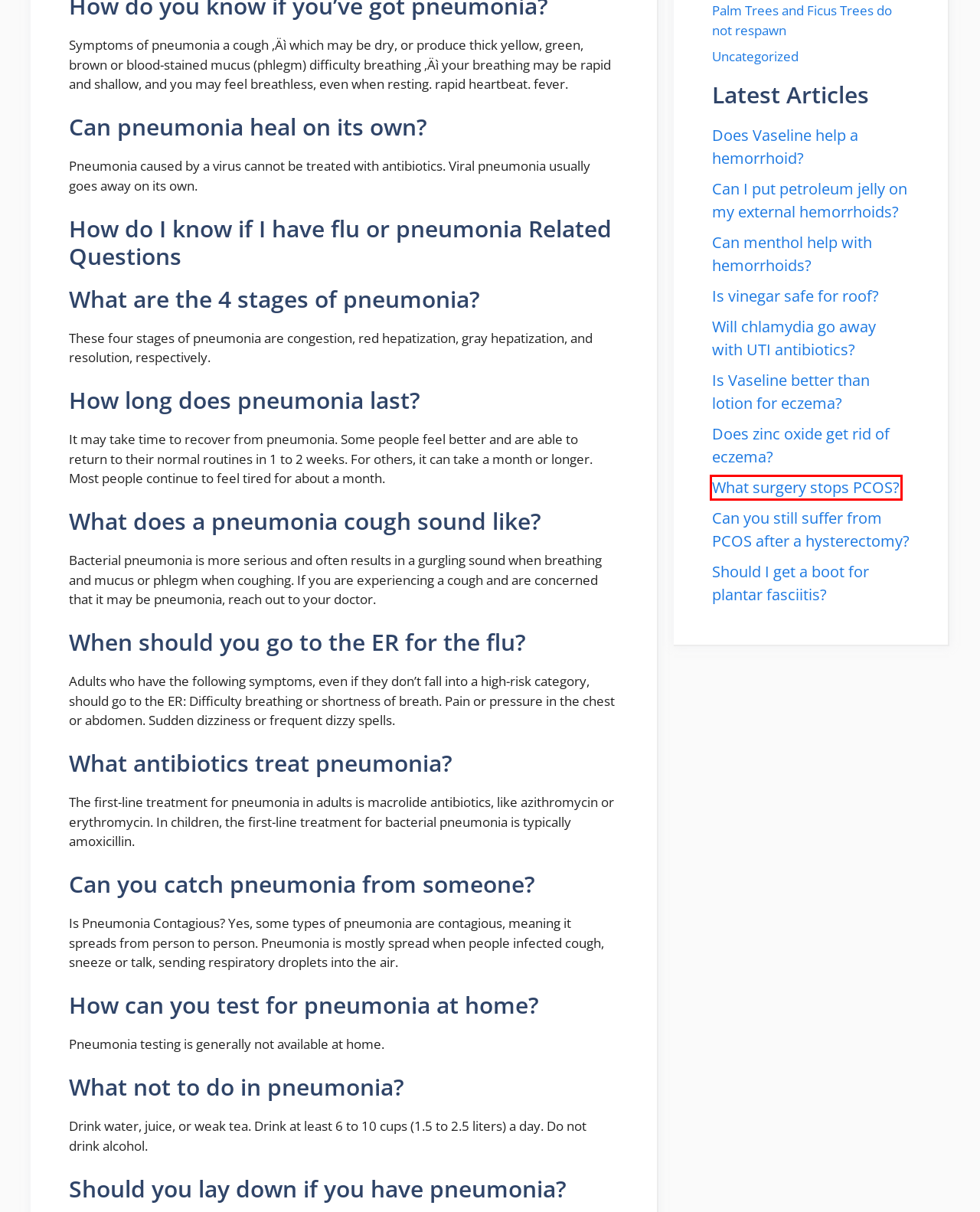You are given a screenshot of a webpage with a red rectangle bounding box around an element. Choose the best webpage description that matches the page after clicking the element in the bounding box. Here are the candidates:
A. Can you still suffer from PCOS after a hysterectomy? - Doctors Bag
B. Will chlamydia go away with UTI antibiotics? - Doctors Bag
C. What surgery stops PCOS? - Doctors Bag
D. Can I put petroleum jelly on my external hemorrhoids? - Doctors Bag
E. Should I get a boot for plantar fasciitis? - Doctors Bag
F. Does zinc oxide get rid of eczema? - Doctors Bag
G. Can menthol help with hemorrhoids? - Doctors Bag
H. Is Vaseline better than lotion for eczema? - Doctors Bag

C